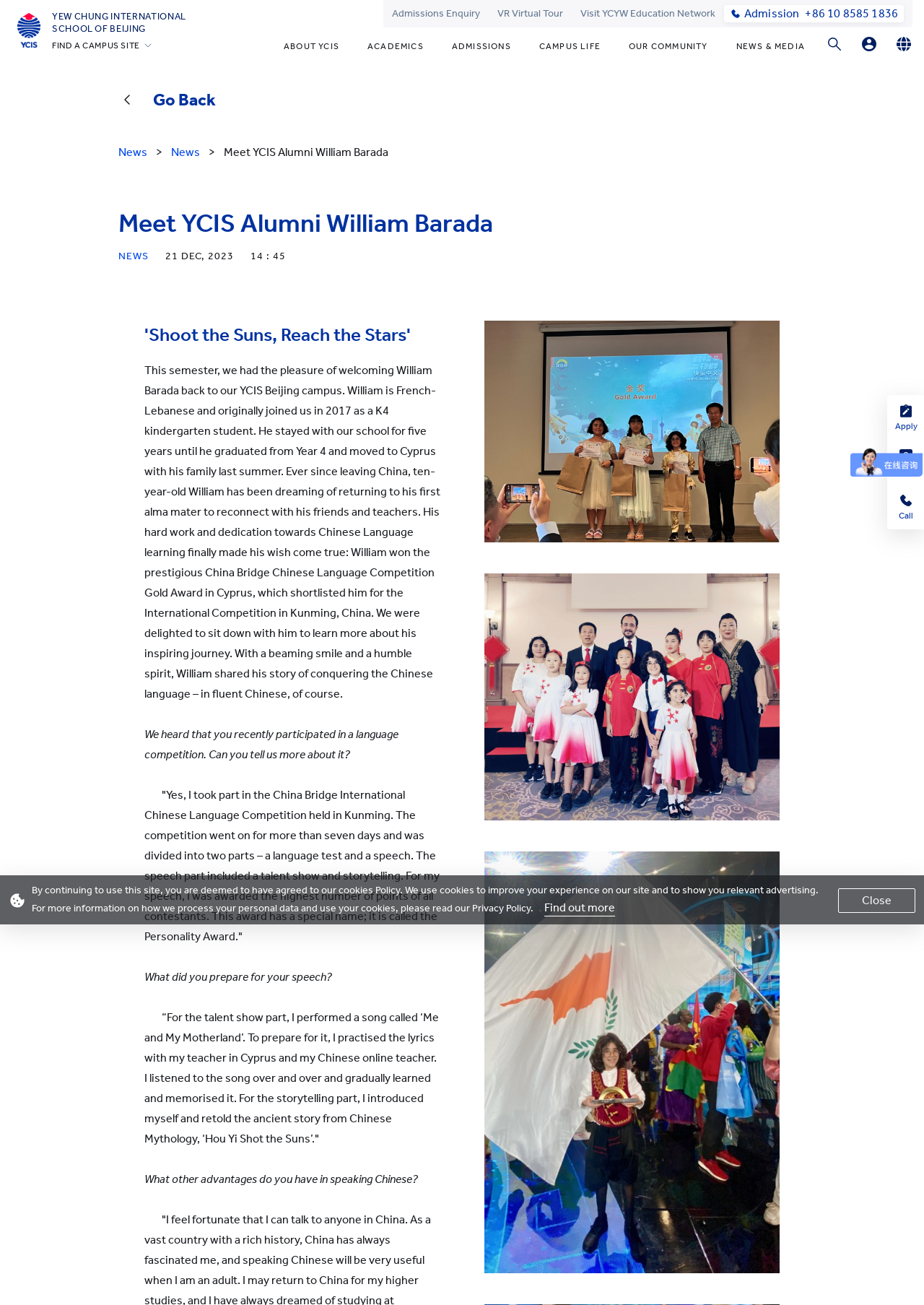How many years did William stay at YCIS?
Refer to the screenshot and answer in one word or phrase.

five years